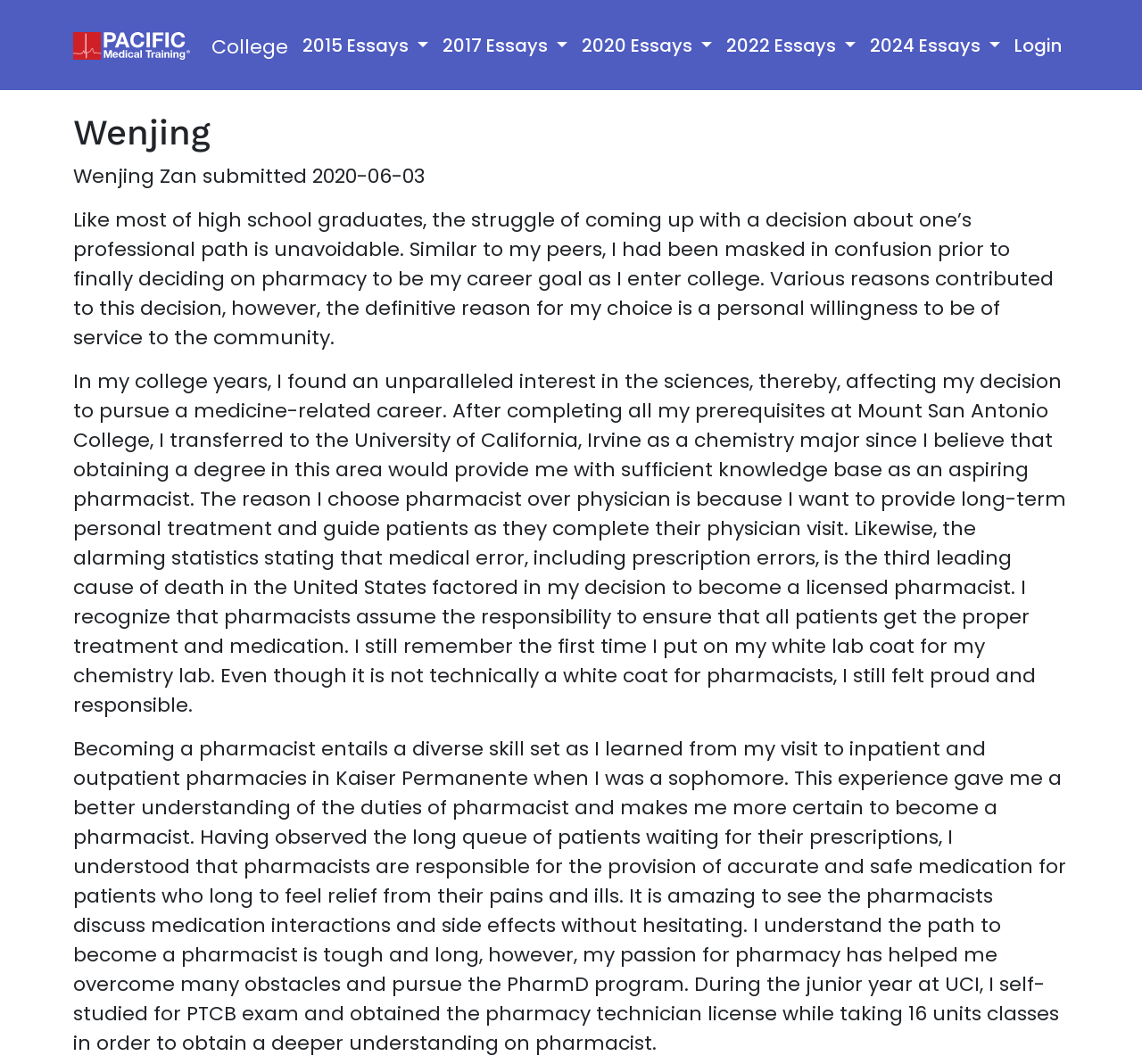Indicate the bounding box coordinates of the clickable region to achieve the following instruction: "Click the College button."

[0.179, 0.023, 0.258, 0.065]